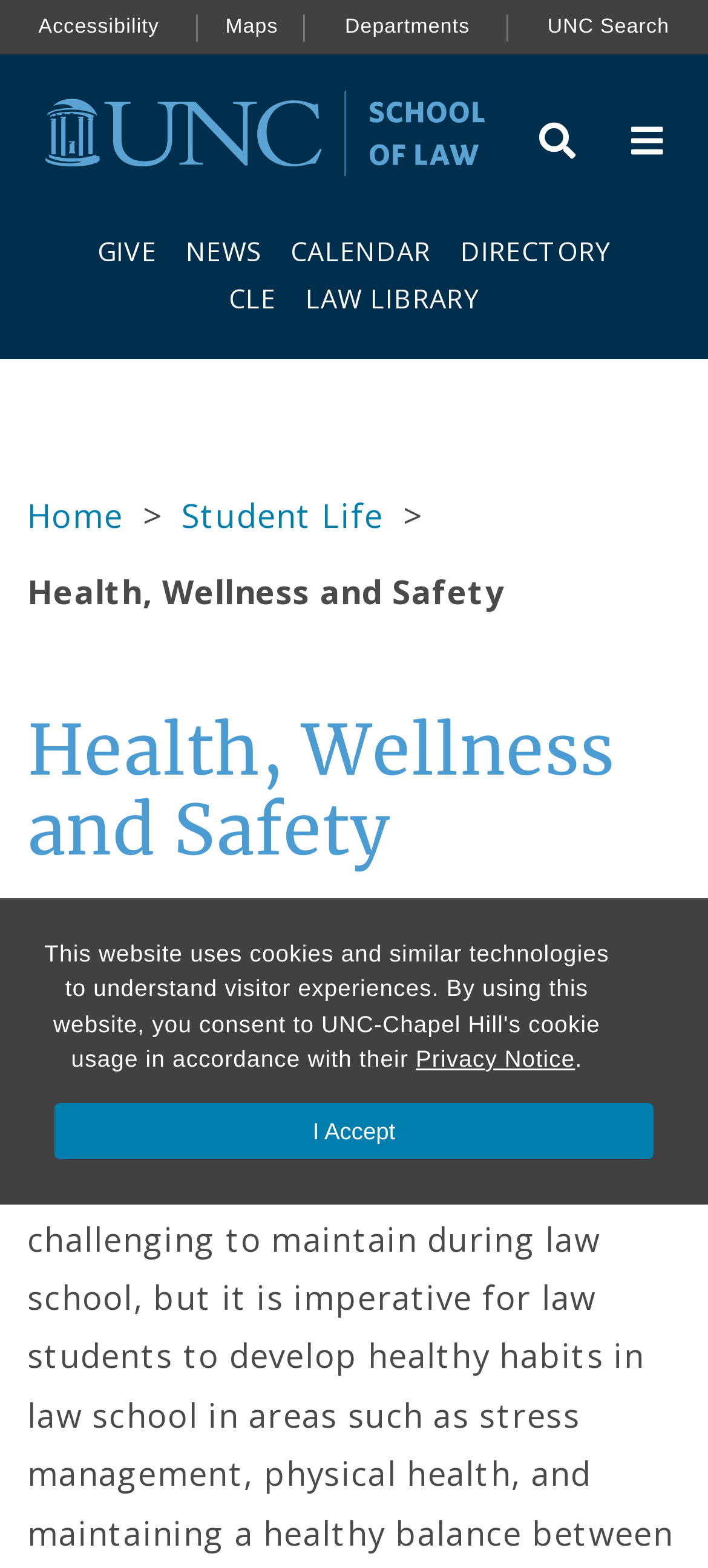Show the bounding box coordinates of the element that should be clicked to complete the task: "Explore the topic of Wax Seals".

None